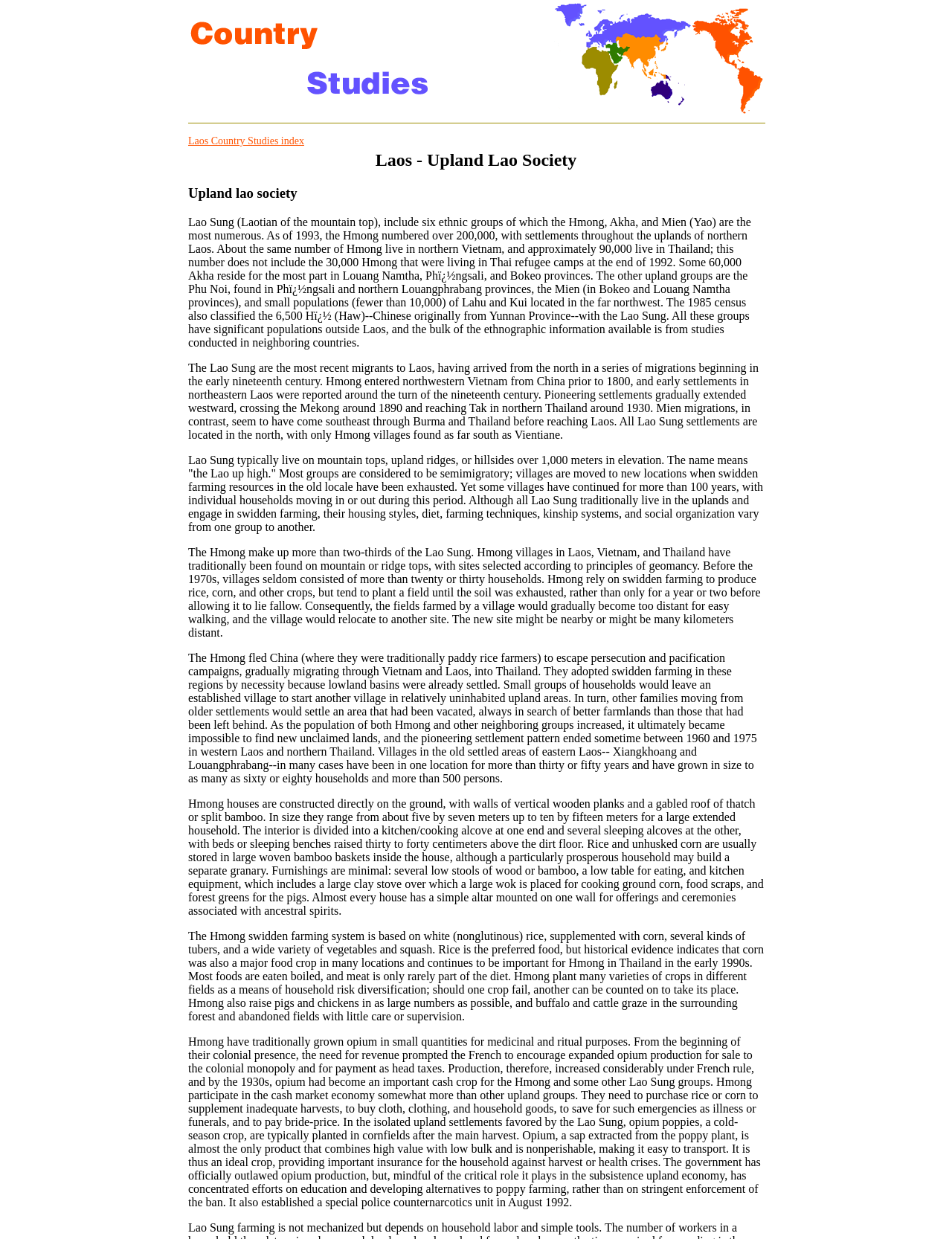Answer briefly with one word or phrase:
What is the index related to Laos?

Country Studies index